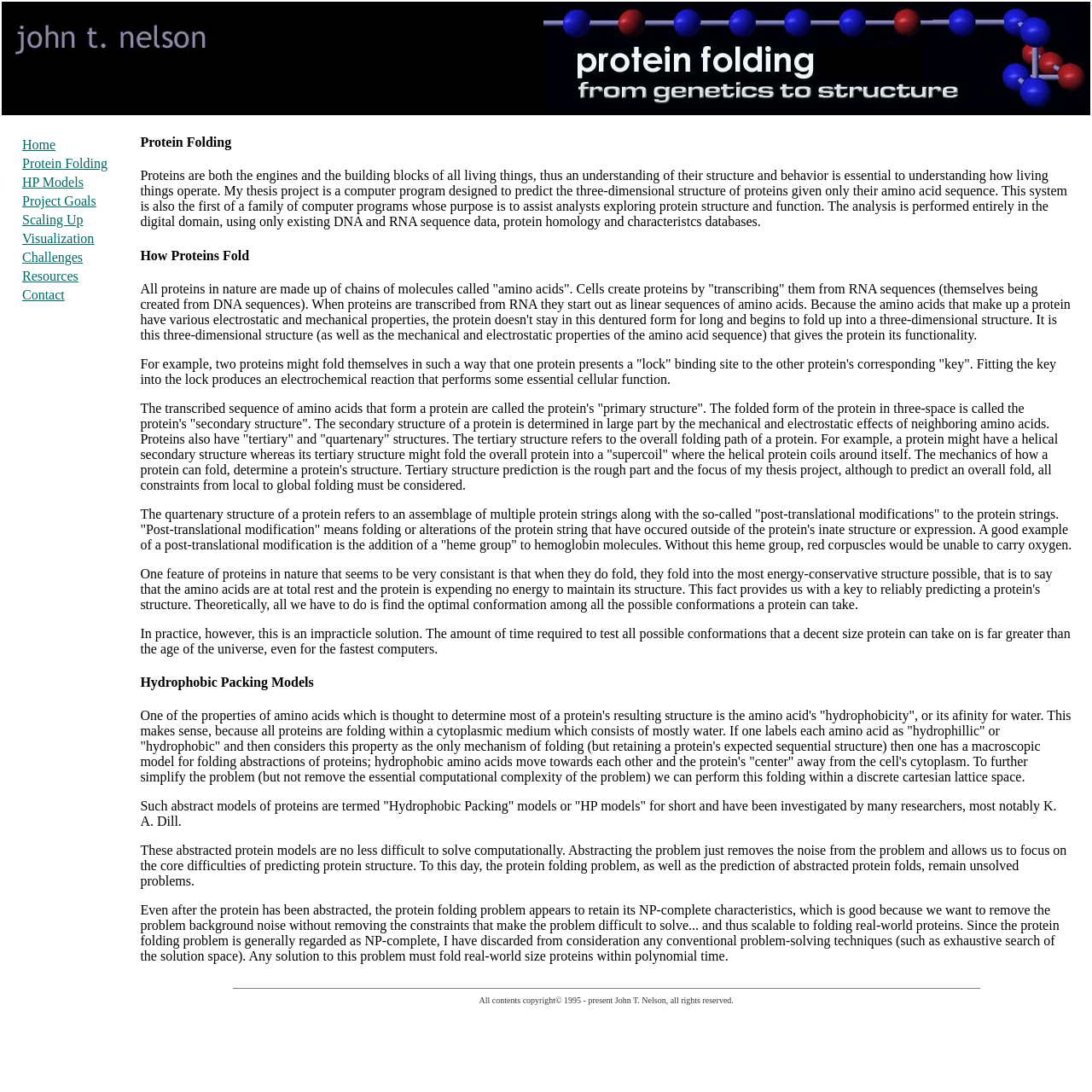Look at the image and give a detailed response to the following question: What are proteins made up of?

According to the webpage, proteins in nature are made up of chains of molecules called 'amino acids', which have various electrostatic and mechanical properties that determine their structure and behavior.